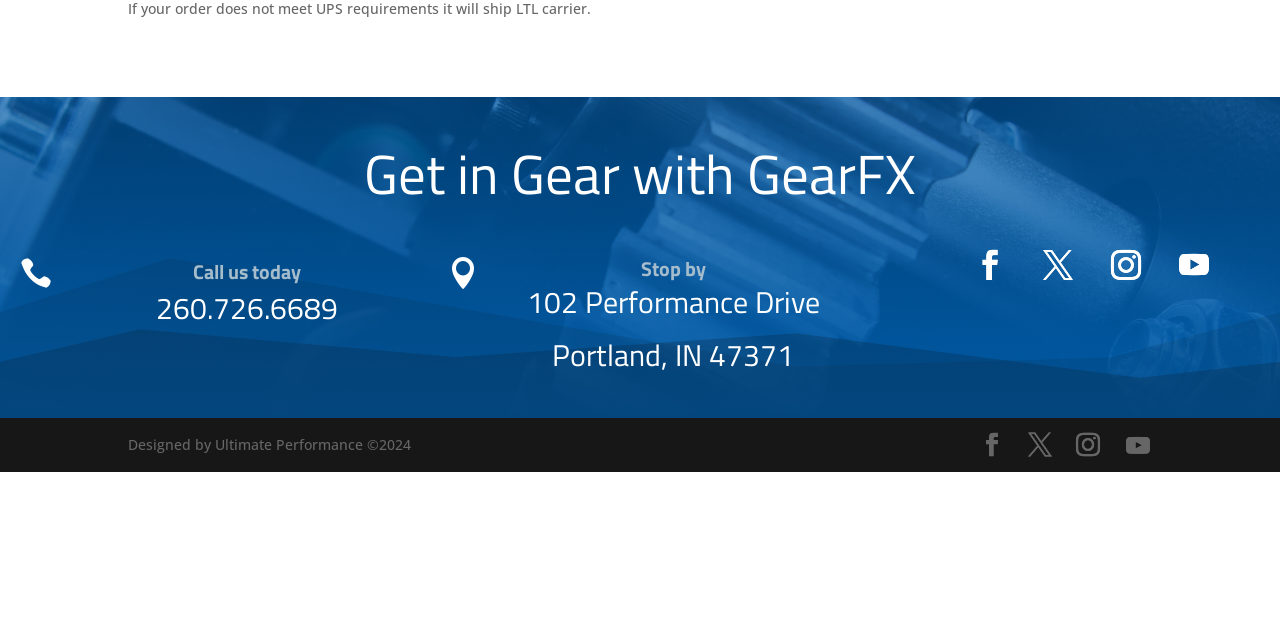Extract the bounding box coordinates of the UI element described: "X". Provide the coordinates in the format [left, top, right, bottom] with values ranging from 0 to 1.

[0.803, 0.677, 0.822, 0.716]